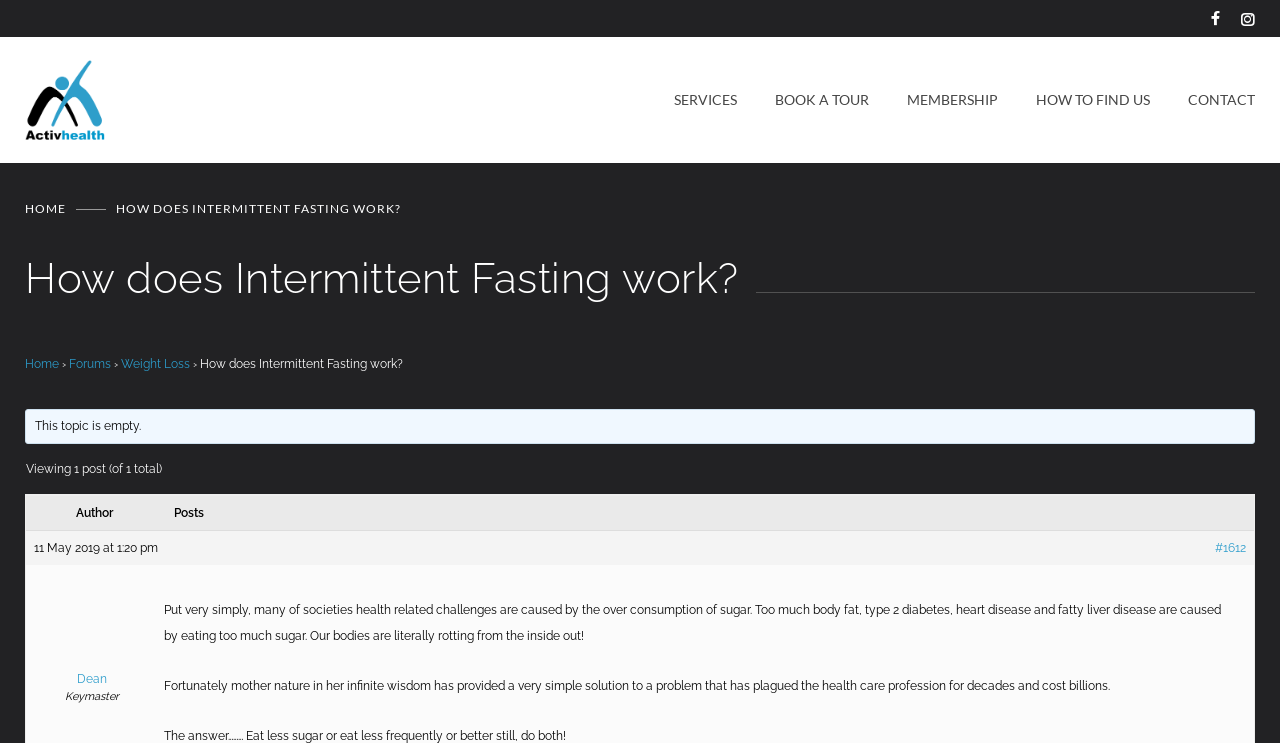Respond with a single word or phrase to the following question:
How many posts are being viewed?

1